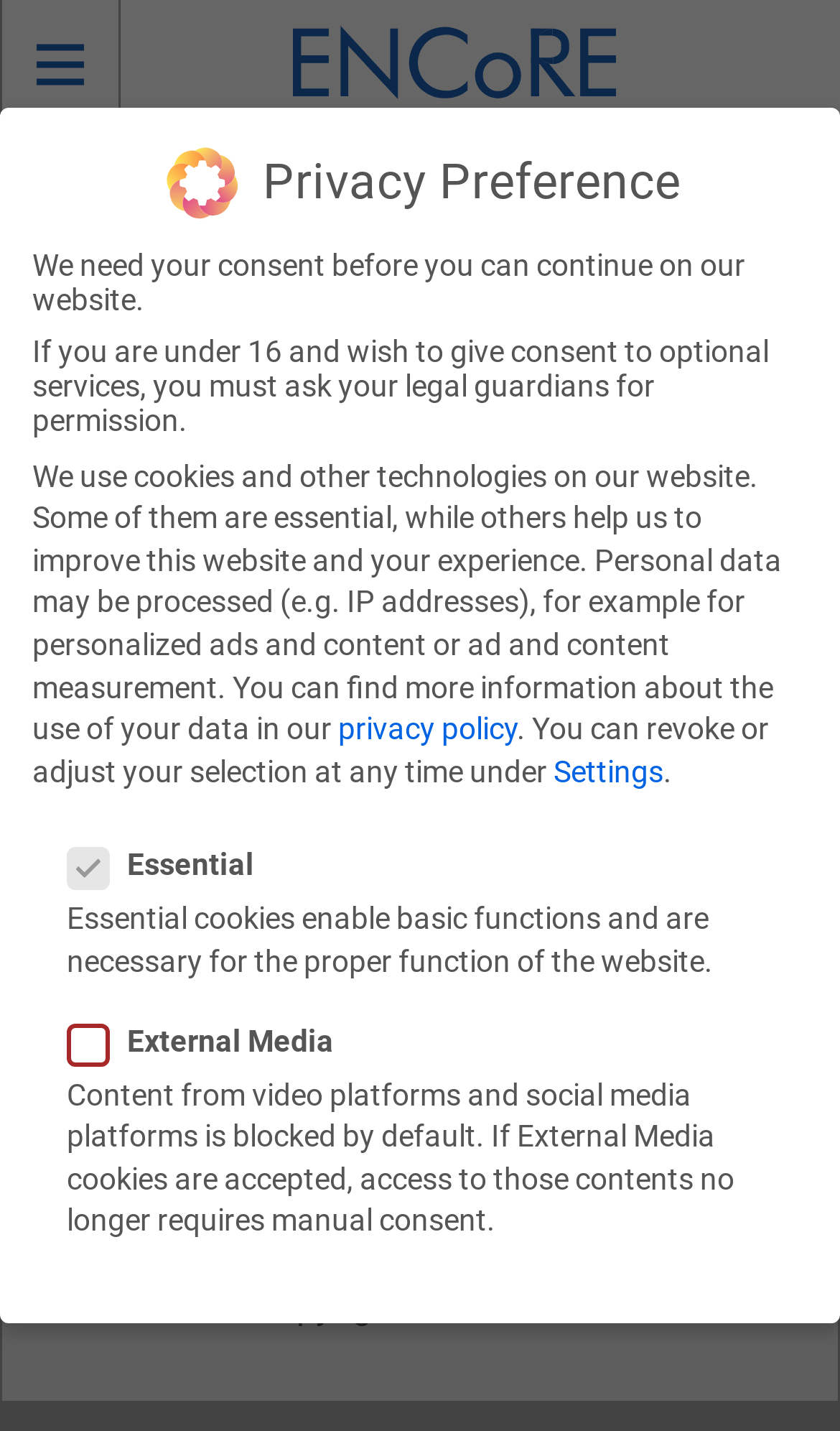What is the logo of the website?
Answer with a single word or phrase, using the screenshot for reference.

ENCoRE Logo